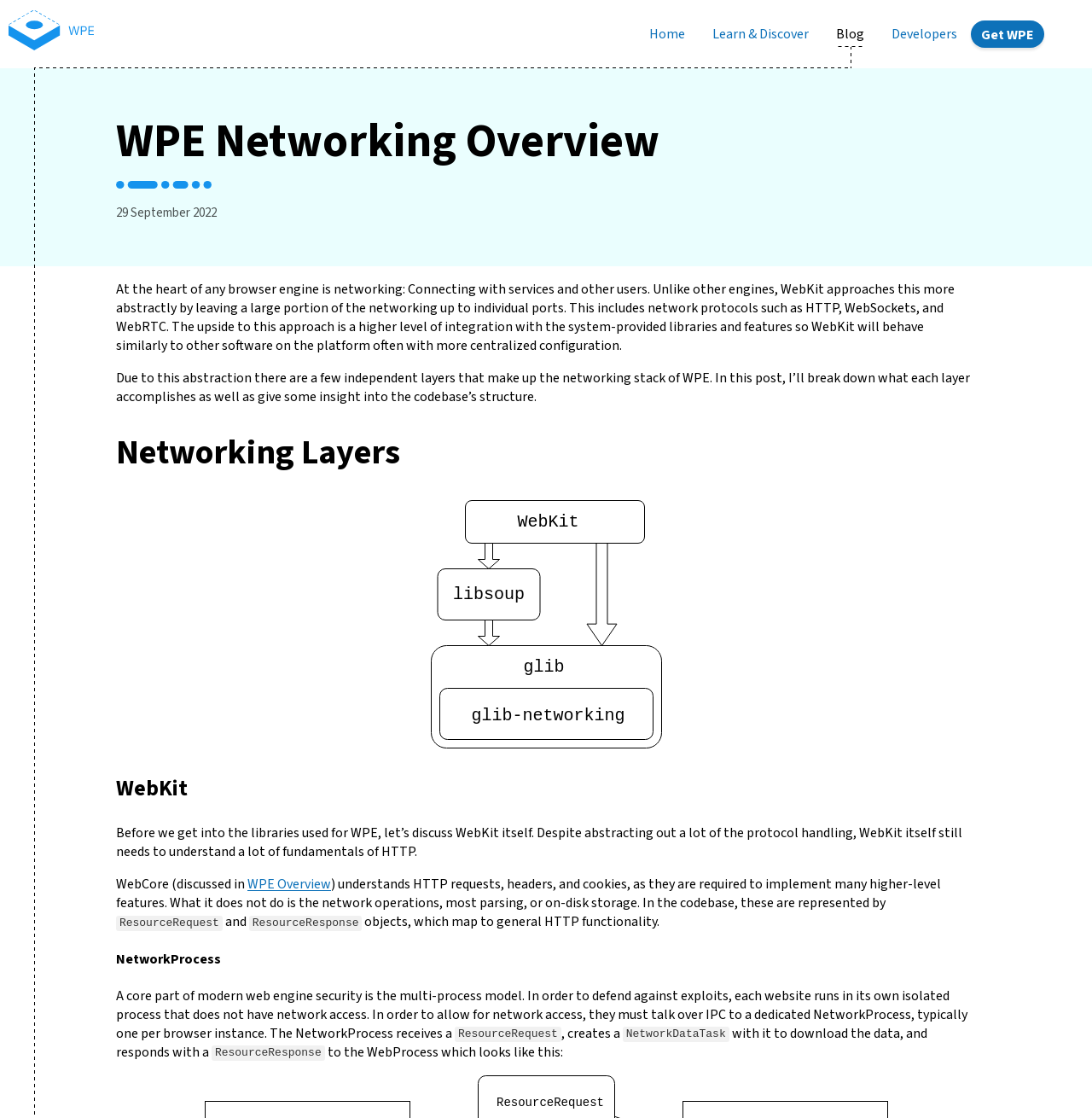With reference to the screenshot, provide a detailed response to the question below:
What is WebKit?

Based on the webpage content, WebKit is a browser engine that approaches networking more abstractly, leaving a large portion of the networking up to individual ports, and it understands HTTP requests, headers, and cookies, but does not do network operations, parsing, or on-disk storage.